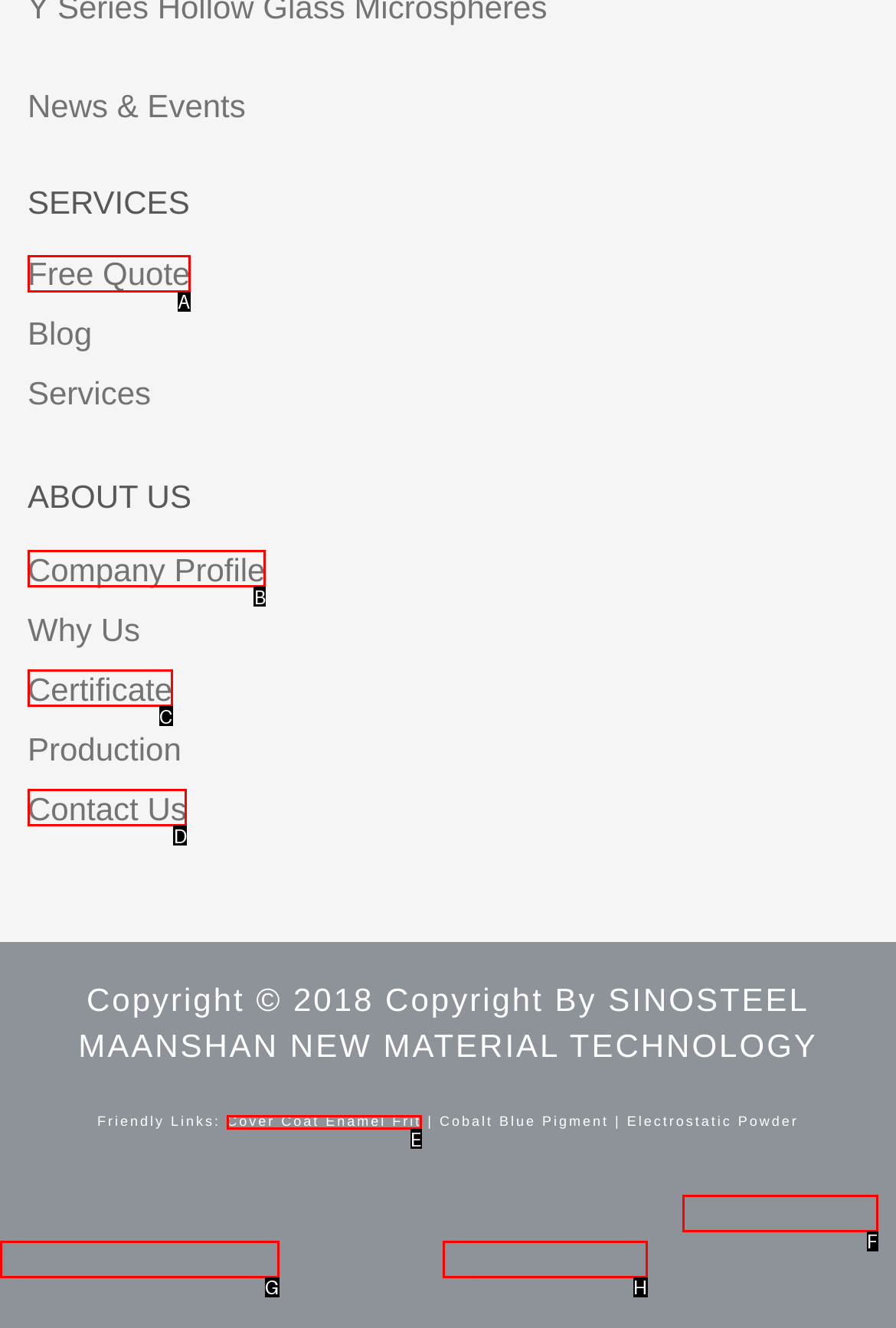Find the UI element described as: cover coat enamel frit
Reply with the letter of the appropriate option.

E